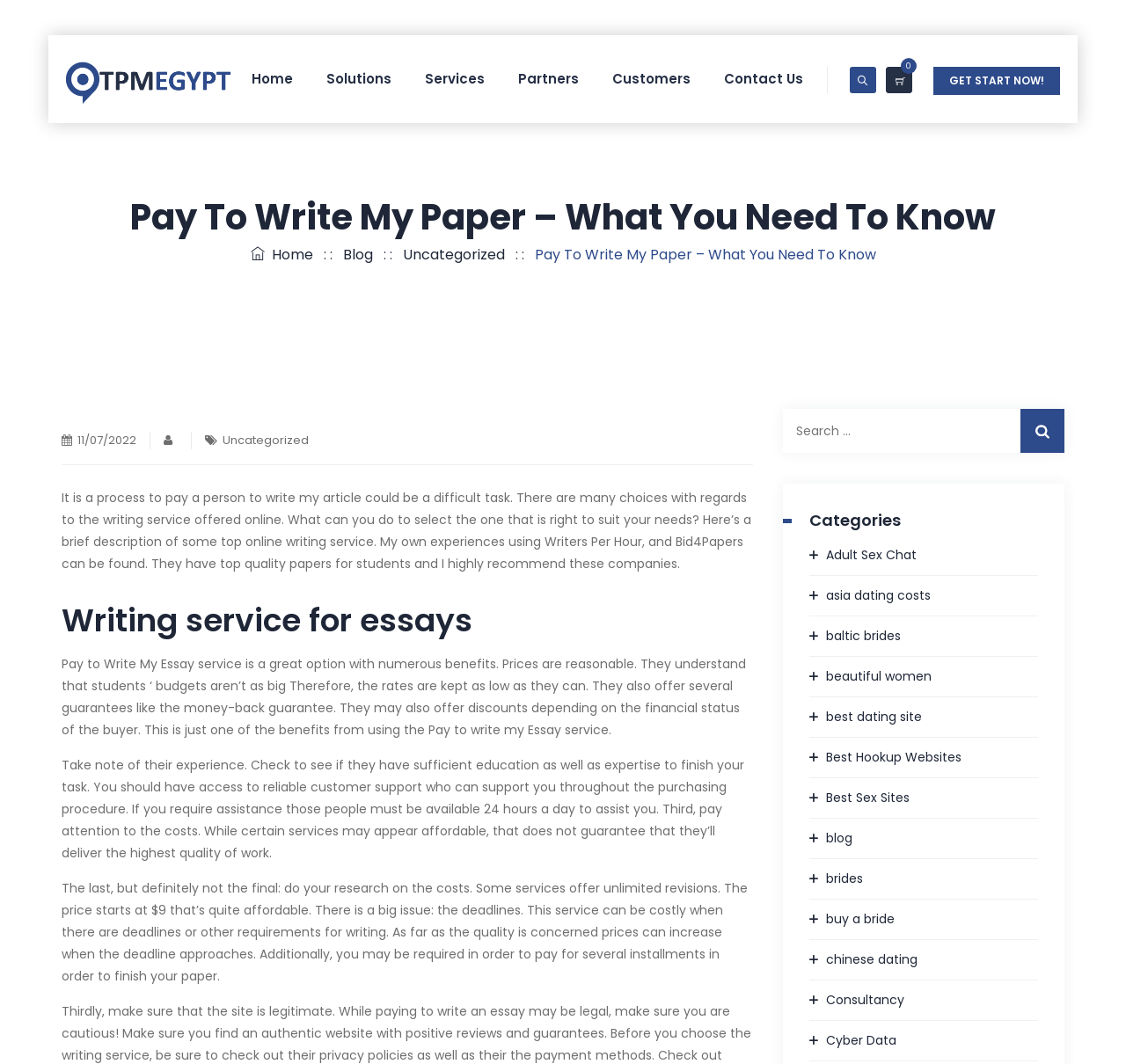Find and indicate the bounding box coordinates of the region you should select to follow the given instruction: "Search for something".

[0.695, 0.384, 0.945, 0.426]